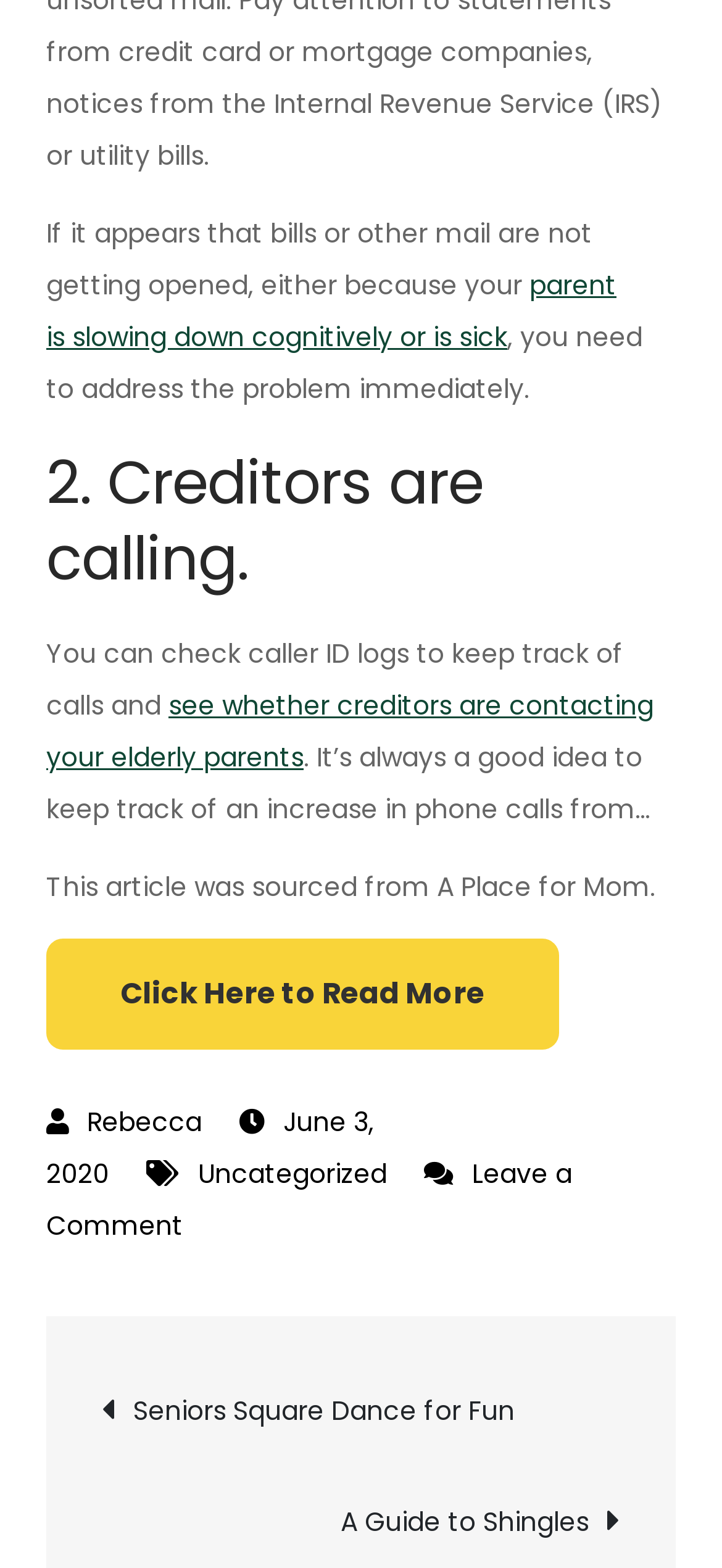Kindly respond to the following question with a single word or a brief phrase: 
Who is the author of the article?

Rebecca